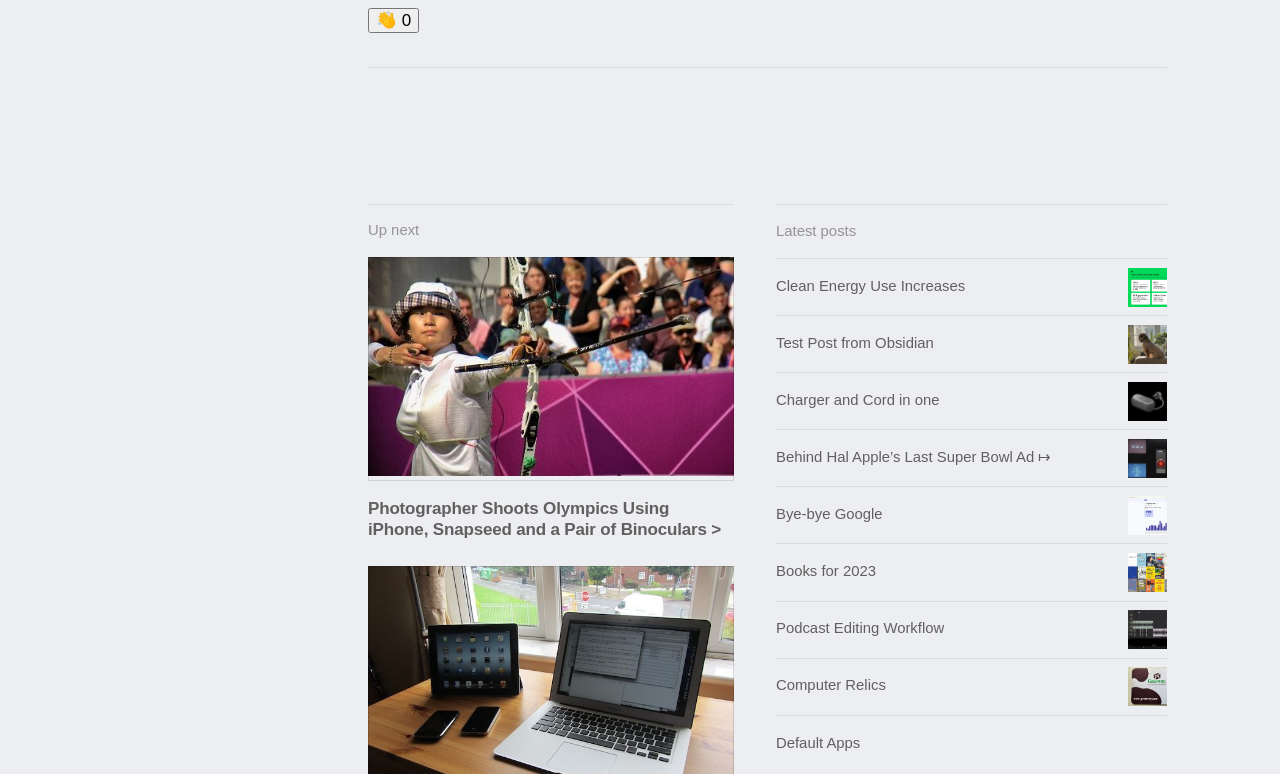Please provide a one-word or short phrase answer to the question:
What is the text of the second link?

Clean Energy Use Increases